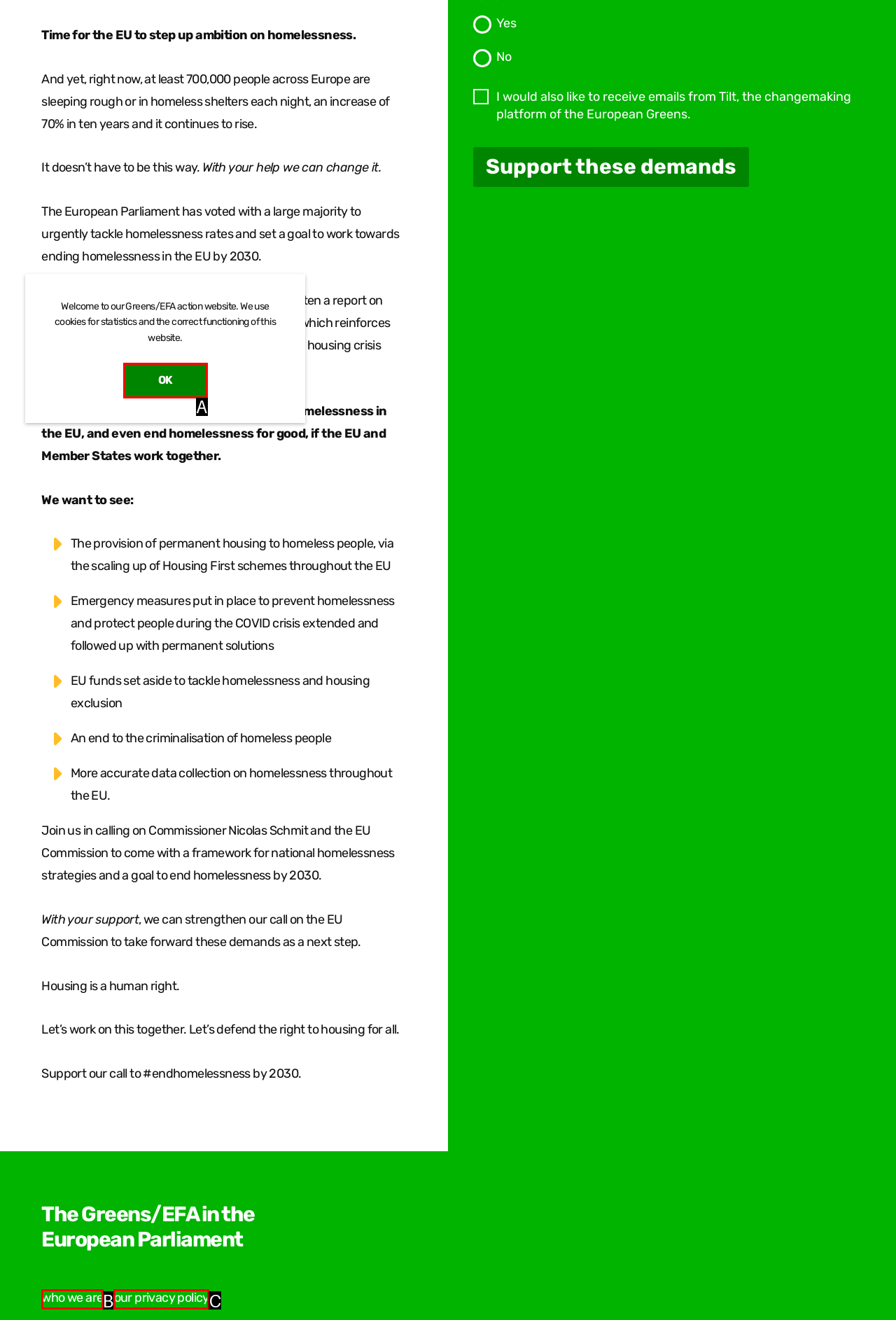Determine which HTML element matches the given description: who we are. Provide the corresponding option's letter directly.

B